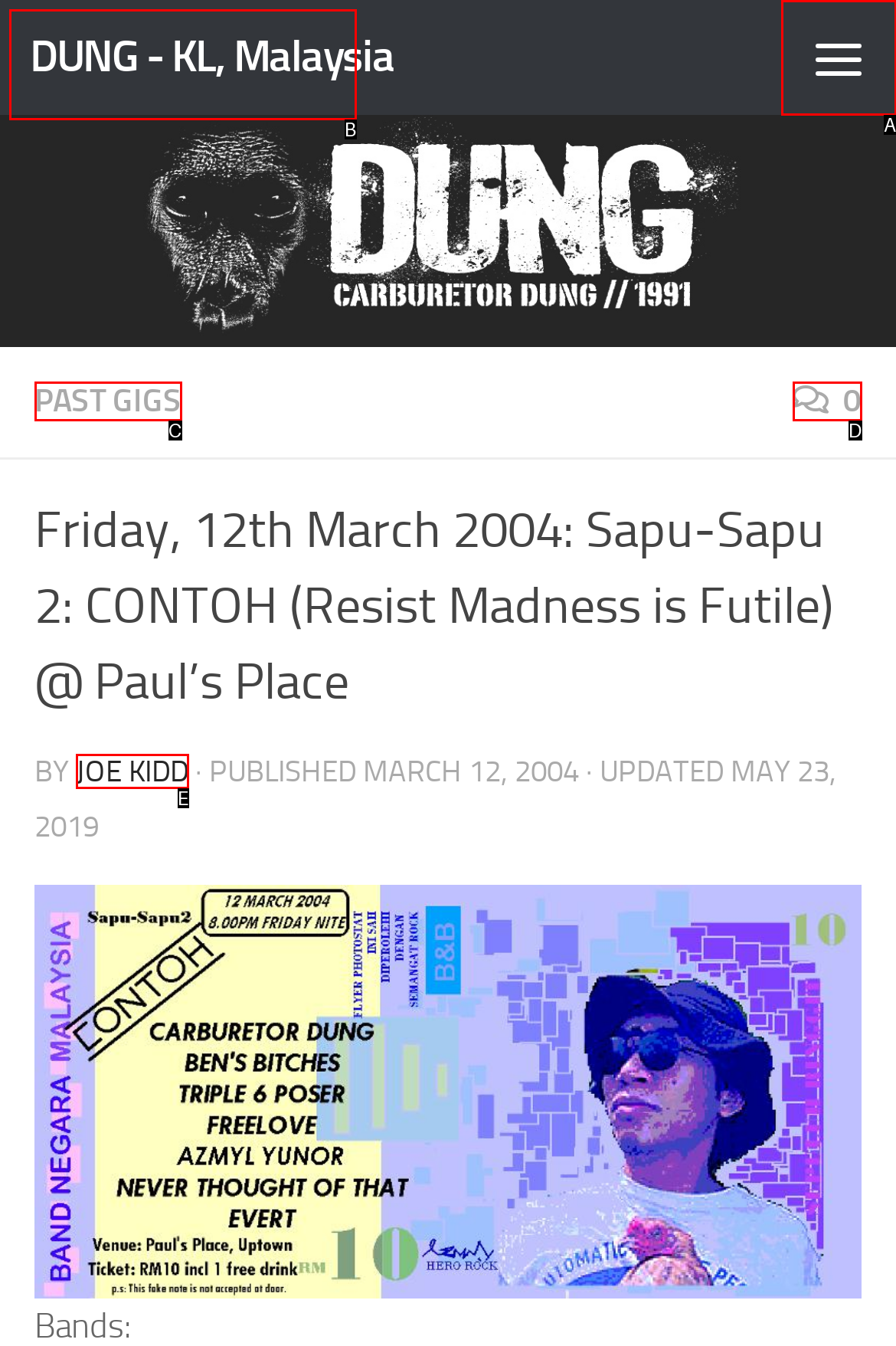Based on the element description: 0, choose the best matching option. Provide the letter of the option directly.

D